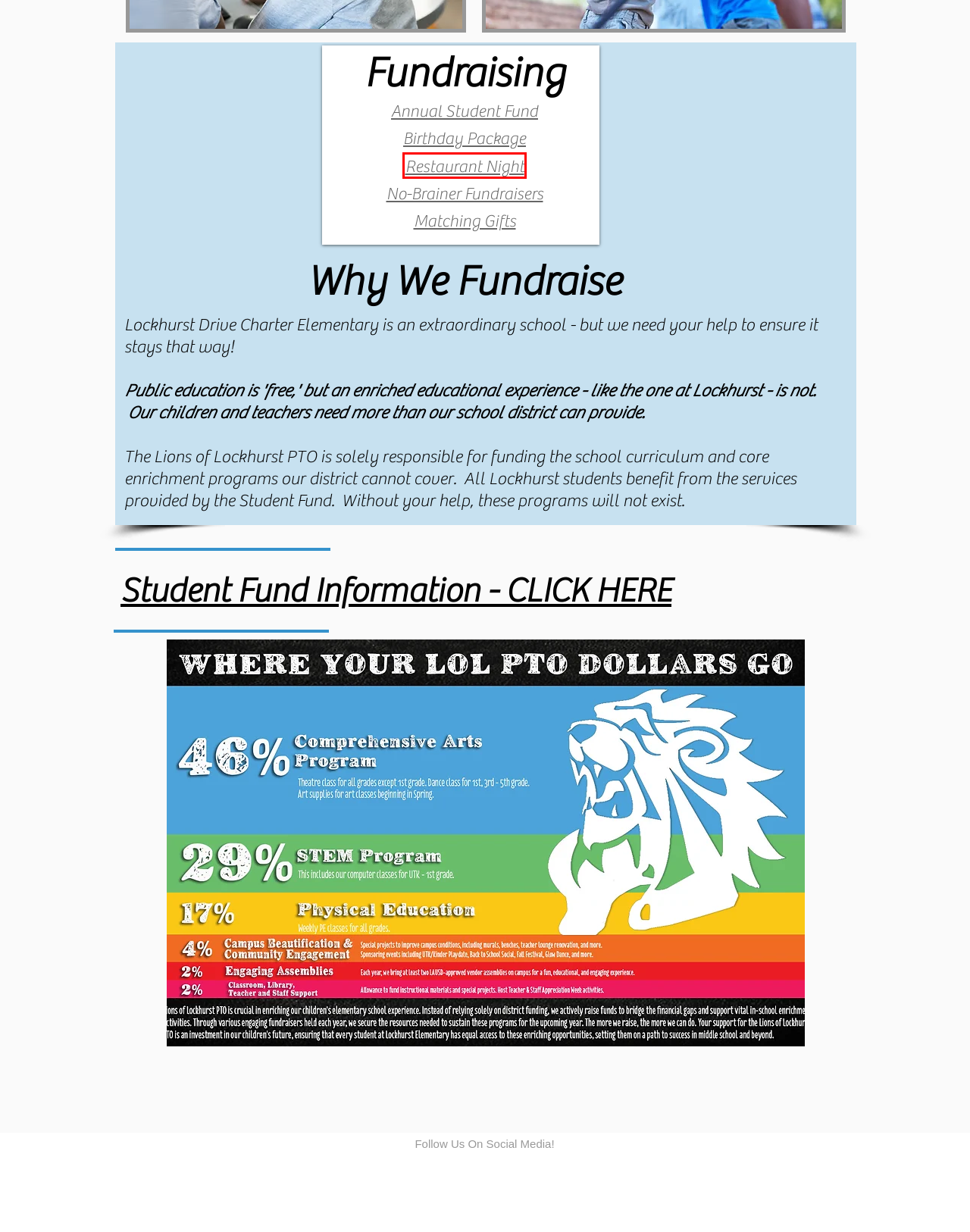Please examine the screenshot provided, which contains a red bounding box around a UI element. Select the webpage description that most accurately describes the new page displayed after clicking the highlighted element. Here are the candidates:
A. Restaurant Night | lionsoflockhurst
B. Calendar | lionsoflockhurst
C. Sponsors | lionsoflockhurst
D. News & Events | lionsoflockhurst
E. Spirit Store | lionsoflockhurst
F. Birthday Package | lionsoflockhurst
G. Home | lionsoflockhurst
H. Matching Gifts | lionsoflockhurst

A